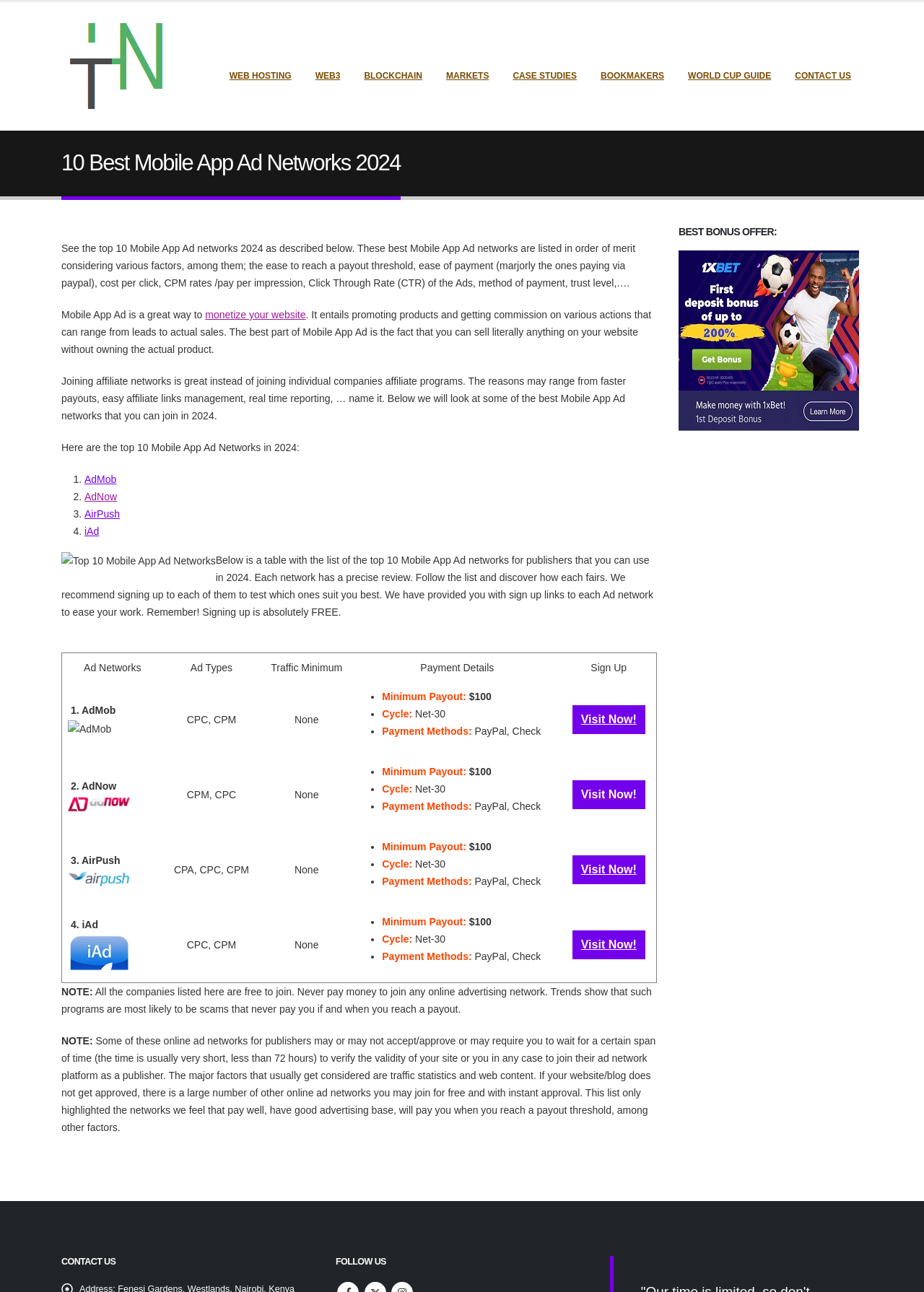Answer briefly with one word or phrase:
How often does AdNow pay its publishers?

Net-30